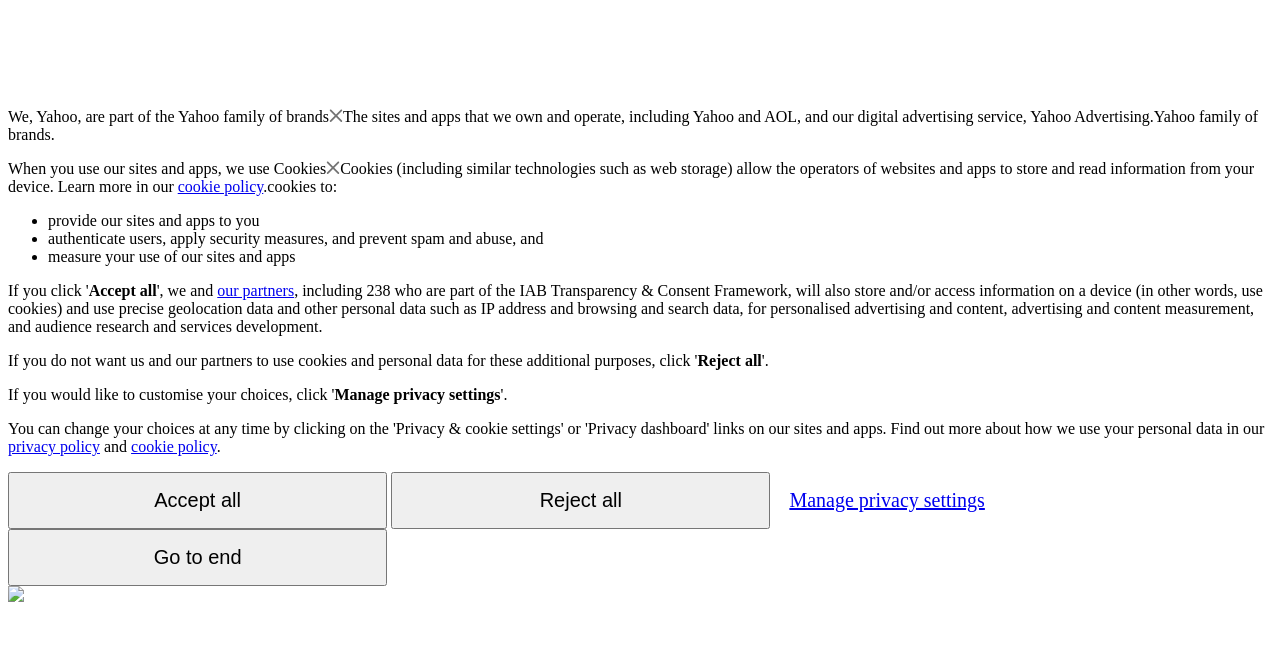Based on the image, provide a detailed response to the question:
What is the purpose of using cookies?

The webpage lists several purposes of using cookies, including 'provide our sites and apps to you', 'authenticate users, apply security measures, and prevent spam and abuse', and 'measure your use of our sites and apps'. This suggests that cookies are used to enable the functioning of websites and apps.